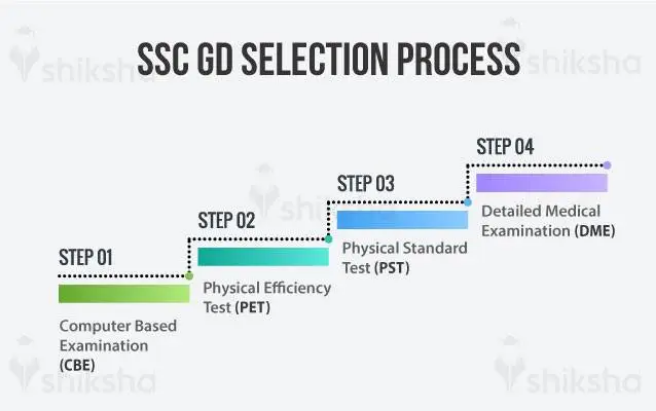What is the purpose of the Physical Standard Test (PST)?
Respond with a short answer, either a single word or a phrase, based on the image.

To ensure specific height, chest, and weight requirements